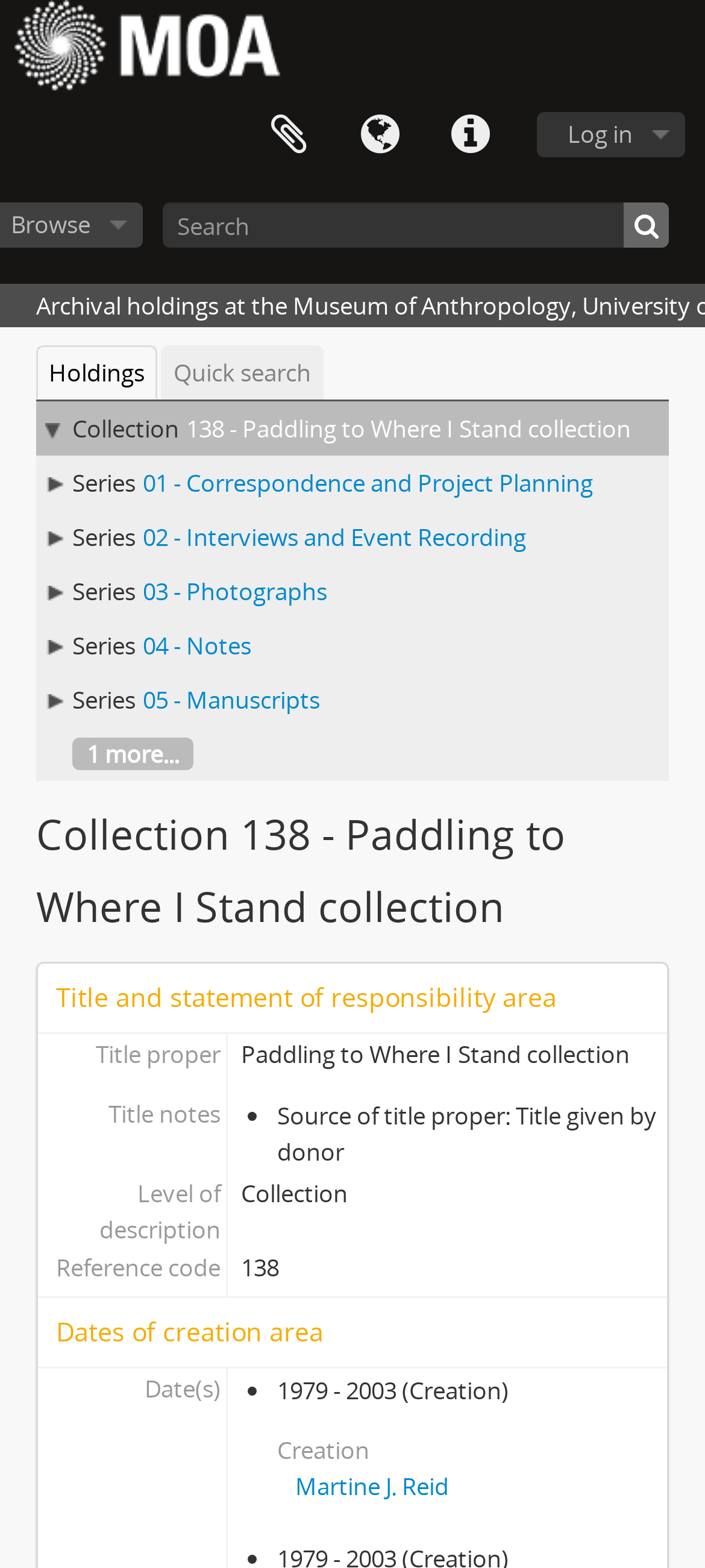Determine the main headline from the webpage and extract its text.

Collection 138 - Paddling to Where I Stand collection